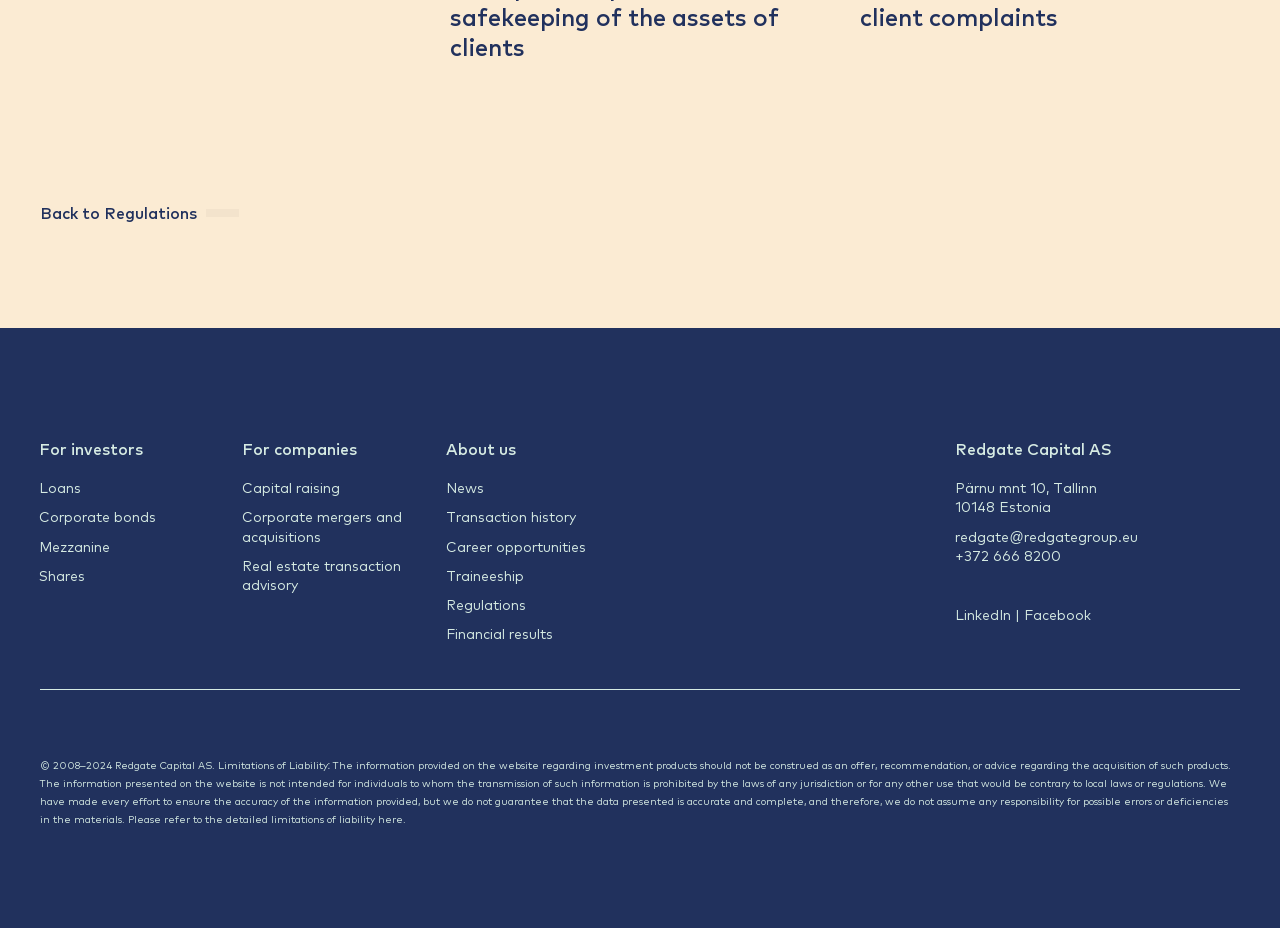What are the types of investments mentioned on the webpage?
Please respond to the question with a detailed and well-explained answer.

The types of investments are mentioned in the links under the heading 'For investors', which are 'Loans', 'Corporate bonds', 'Mezzanine', and 'Shares'.